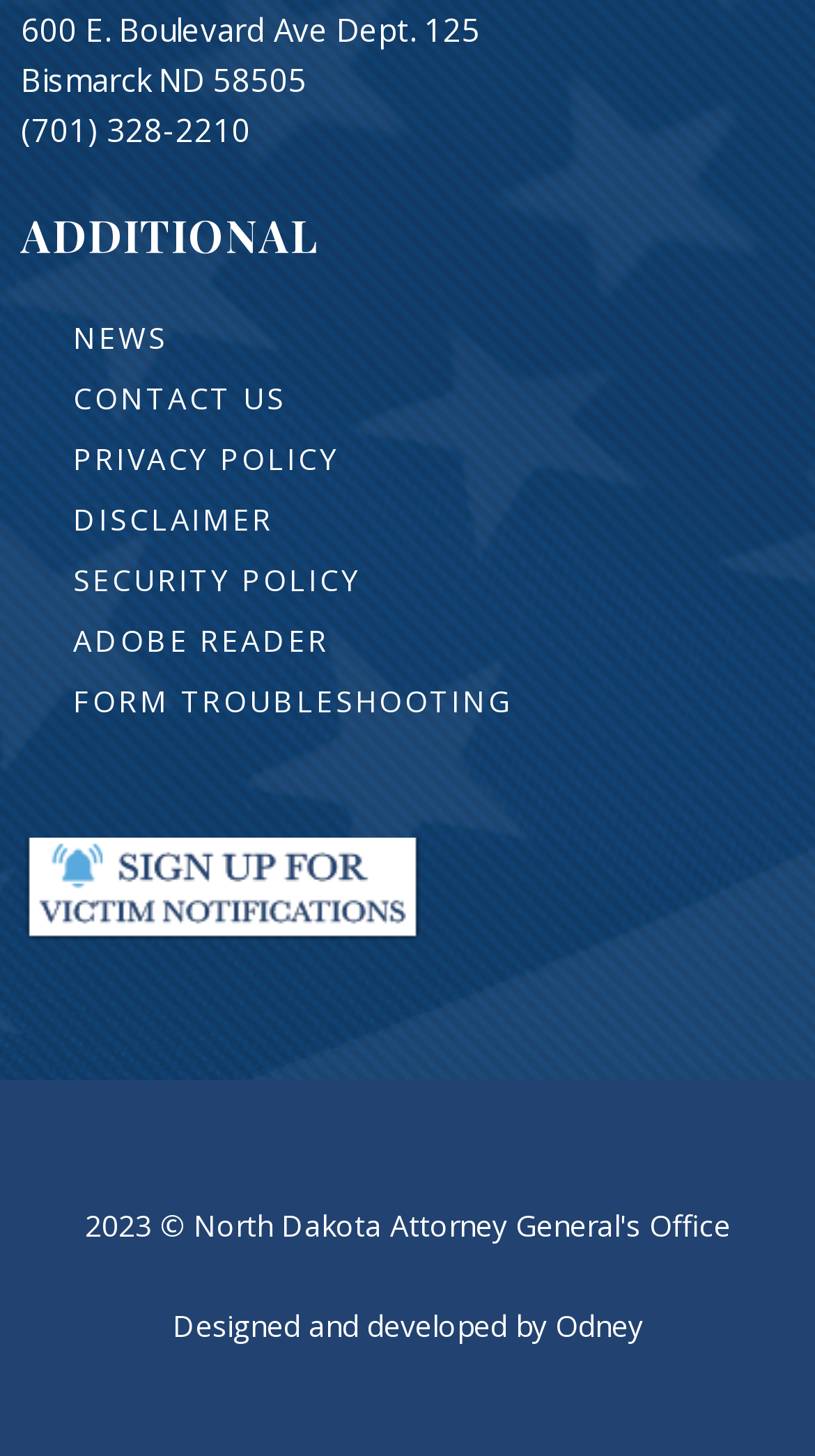Determine the bounding box coordinates for the UI element described. Format the coordinates as (top-left x, top-left y, bottom-right x, bottom-right y) and ensure all values are between 0 and 1. Element description: Form Troubleshooting

[0.09, 0.461, 0.974, 0.502]